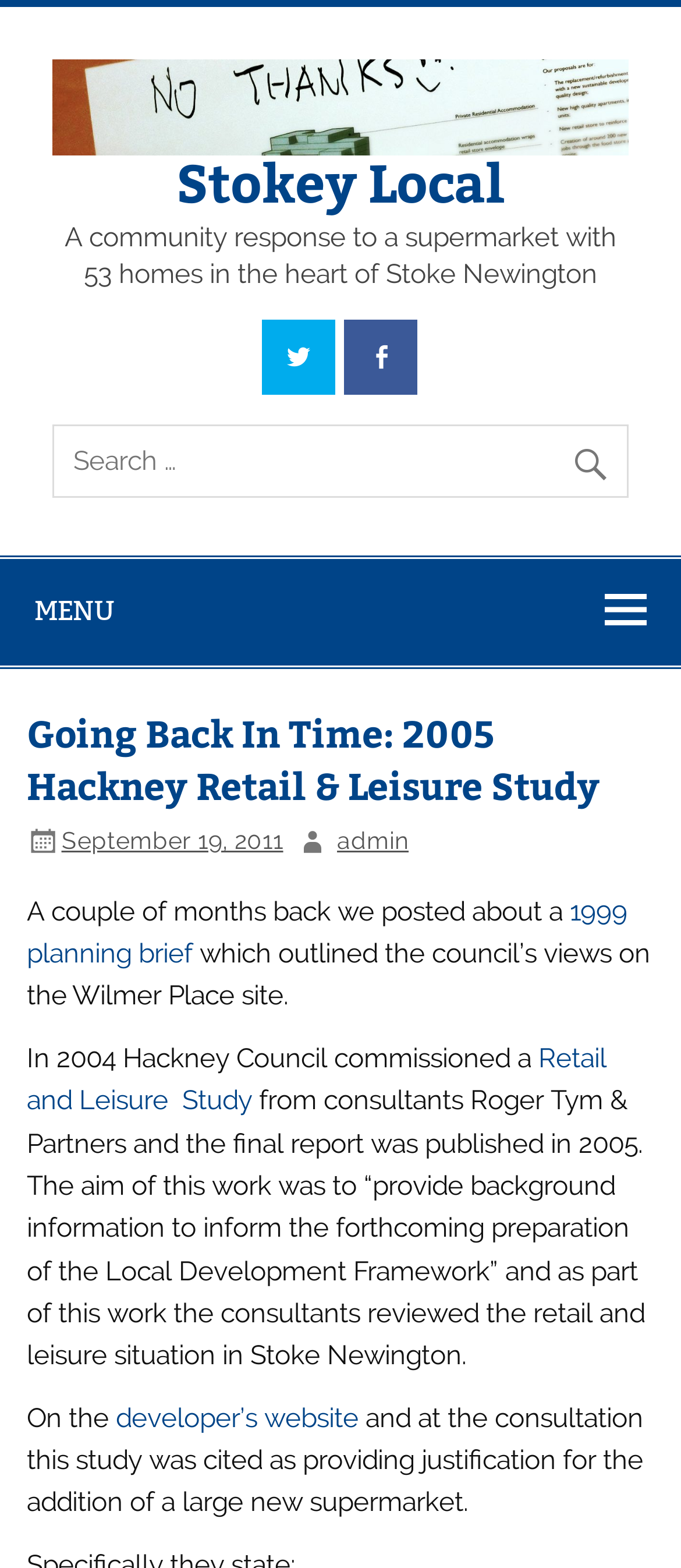Use the information in the screenshot to answer the question comprehensively: What is the topic of the article?

The topic of the article can be inferred from the text, which mentions the '2005 Hackney Retail & Leisure Study' and discusses its findings and implications.